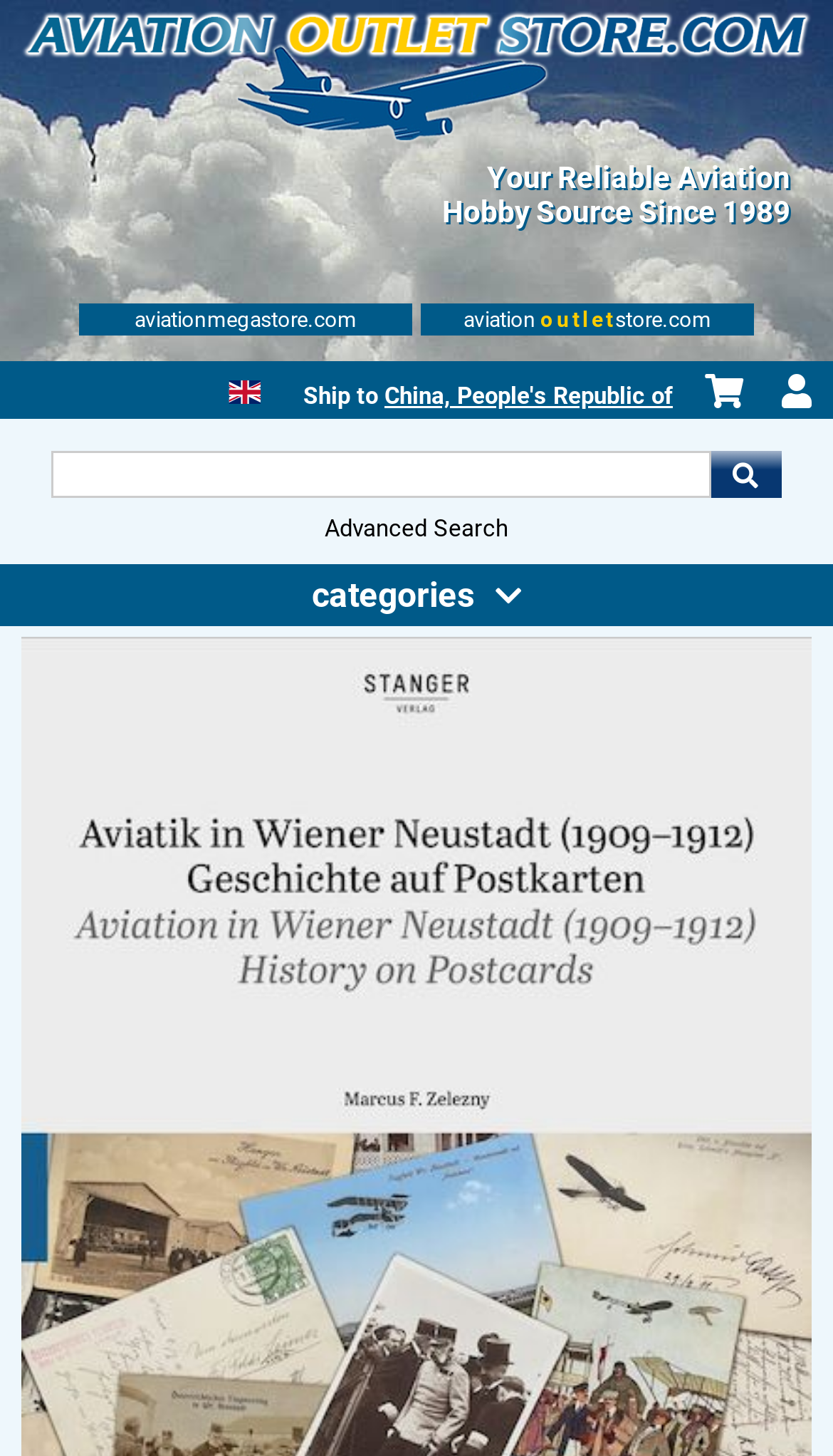Given the element description: "Go", predict the bounding box coordinates of this UI element. The coordinates must be four float numbers between 0 and 1, given as [left, top, right, bottom].

[0.854, 0.31, 0.939, 0.342]